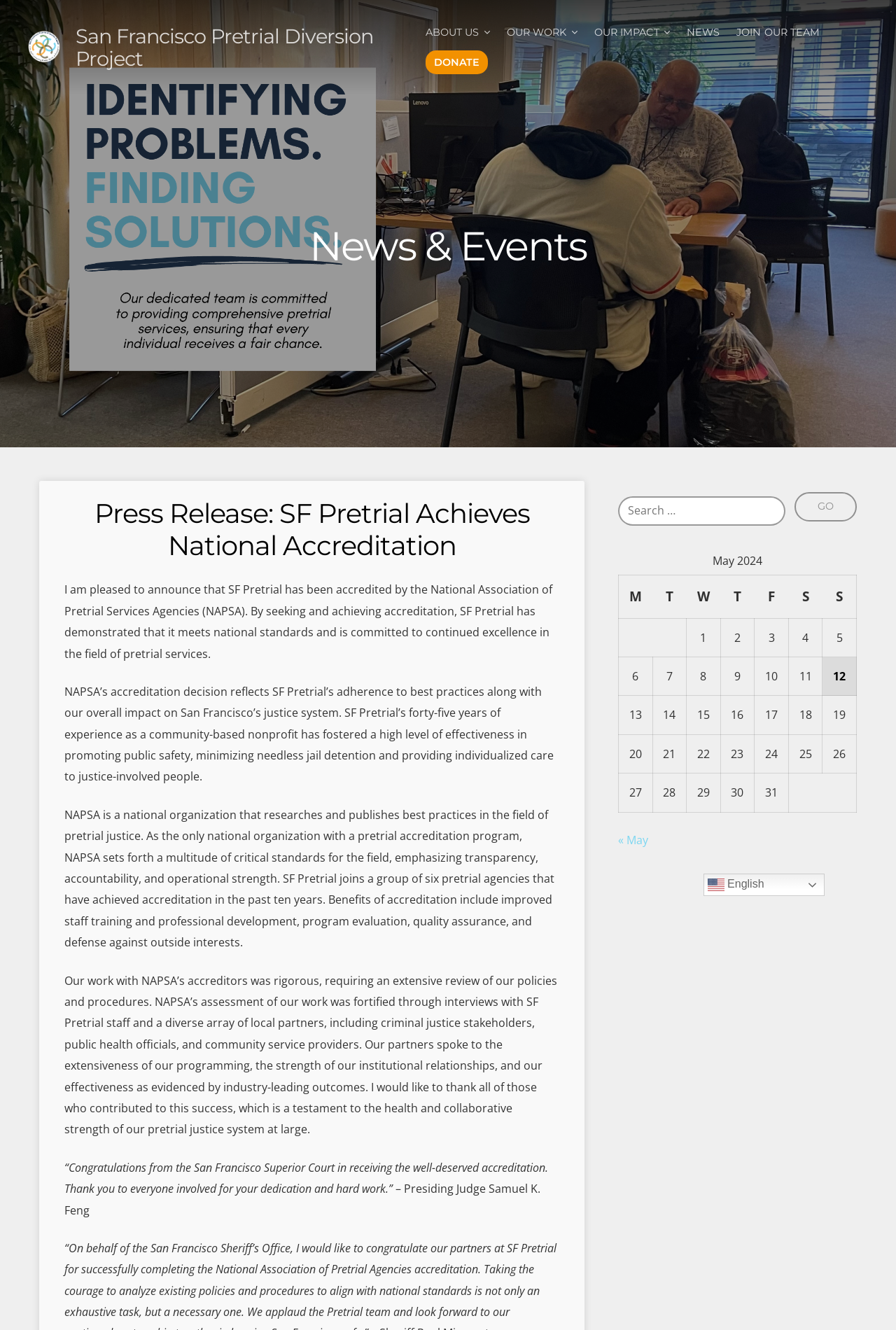How many new hotel rooms are announced for SF Pretrial clients?
Please interpret the details in the image and answer the question thoroughly.

I found the answer by reading the meta description which mentions '51 new hotel rooms for our clients'.